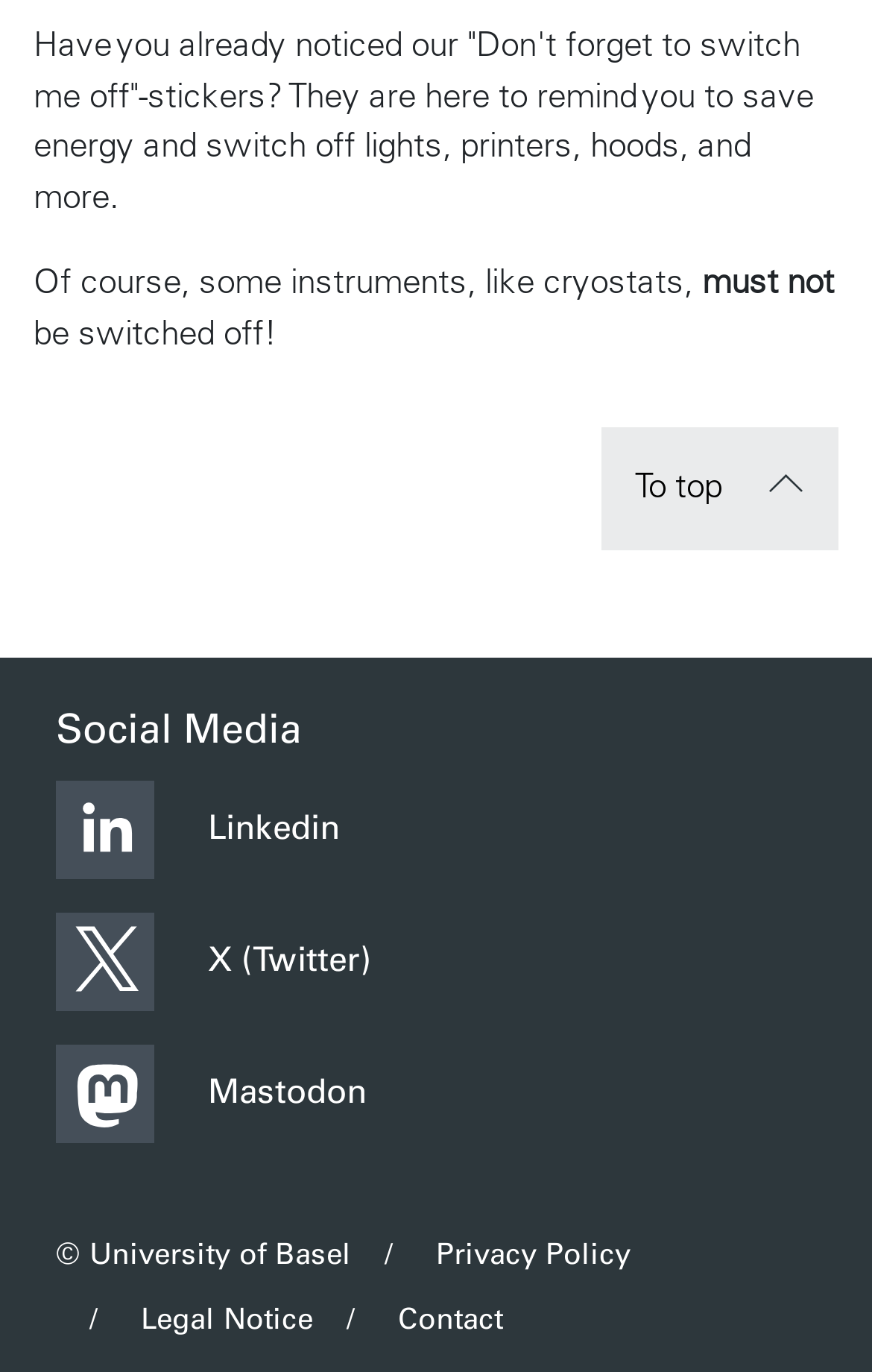Determine the bounding box coordinates of the UI element described below. Use the format (top-left x, top-left y, bottom-right x, bottom-right y) with floating point numbers between 0 and 1: © University of Basel

[0.064, 0.902, 0.403, 0.927]